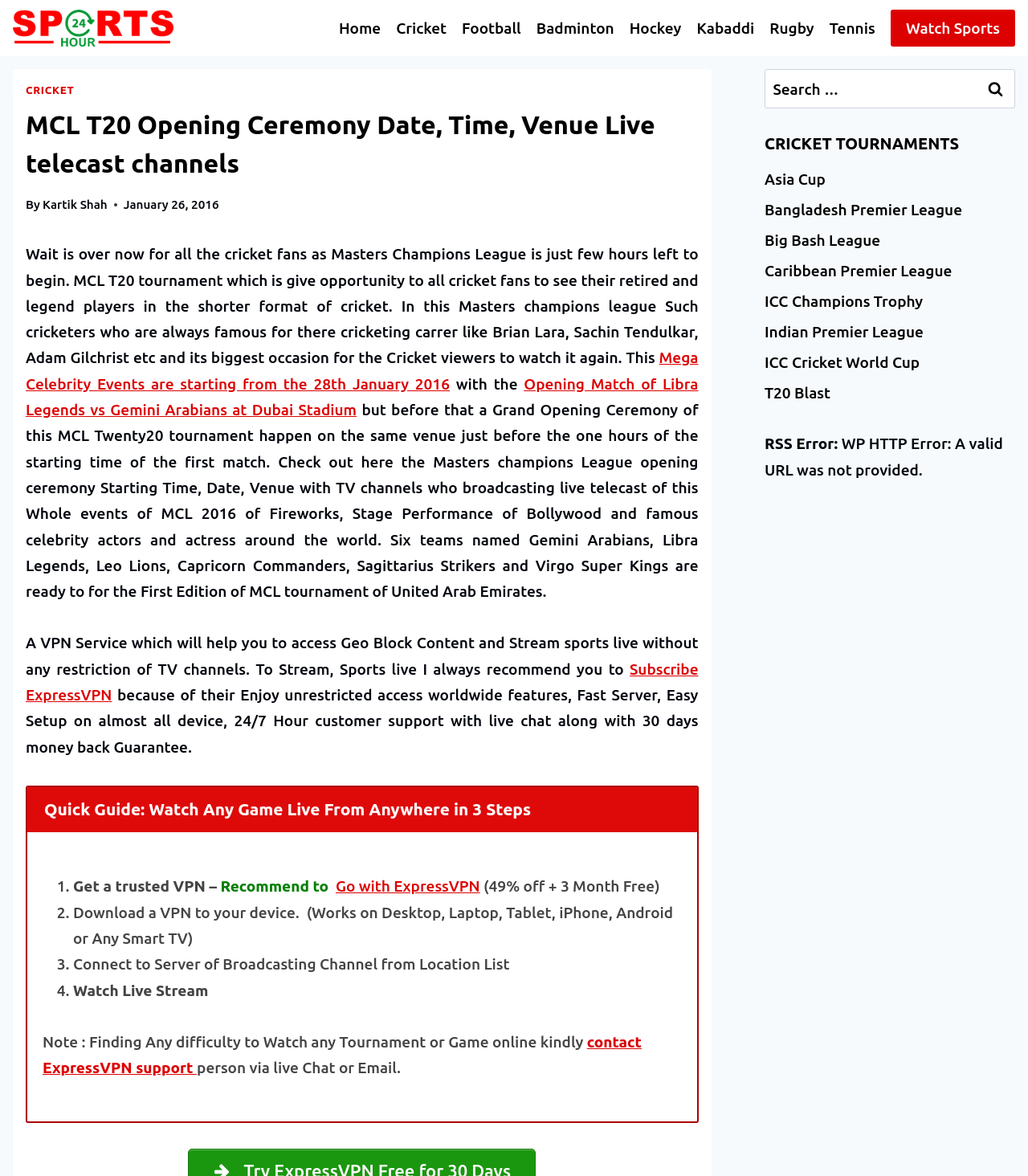Find the bounding box coordinates of the clickable area that will achieve the following instruction: "View the 'Development environment for Magento 2 using Docker' article".

None